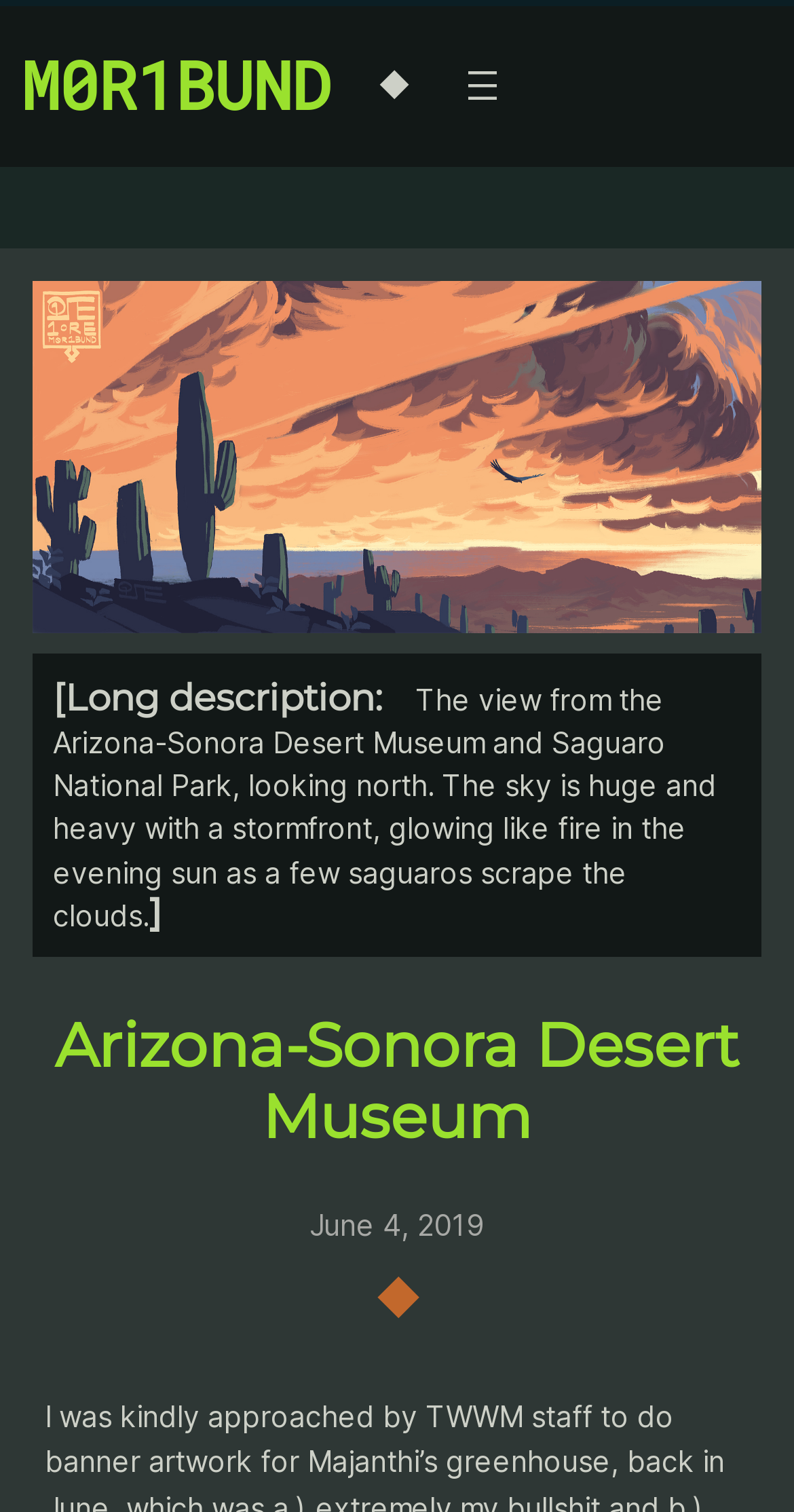Identify the bounding box coordinates for the UI element mentioned here: "Indirizzo". Provide the coordinates as four float values between 0 and 1, i.e., [left, top, right, bottom].

None